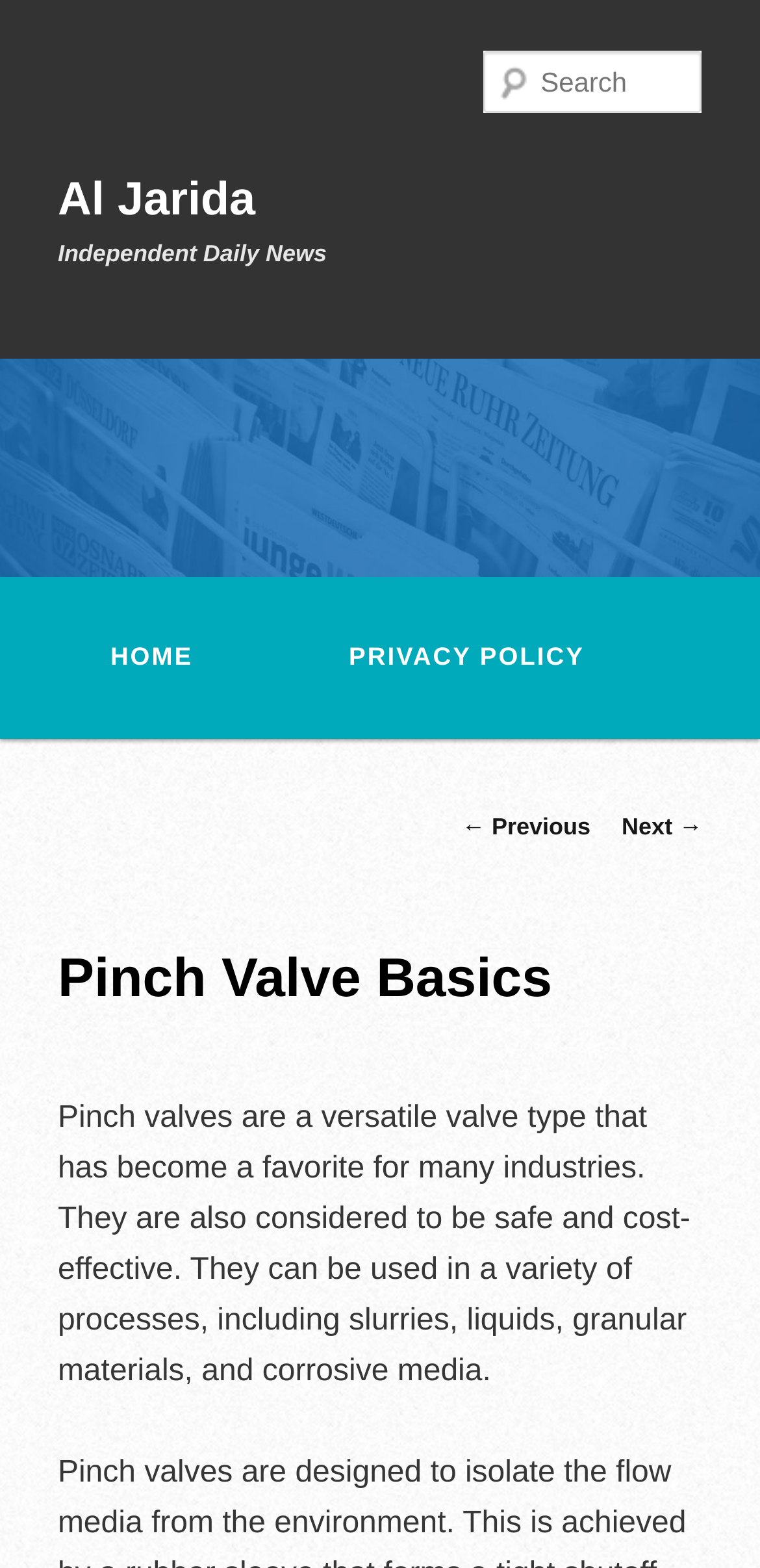Provide your answer in a single word or phrase: 
What is the name of the website?

Al Jarida